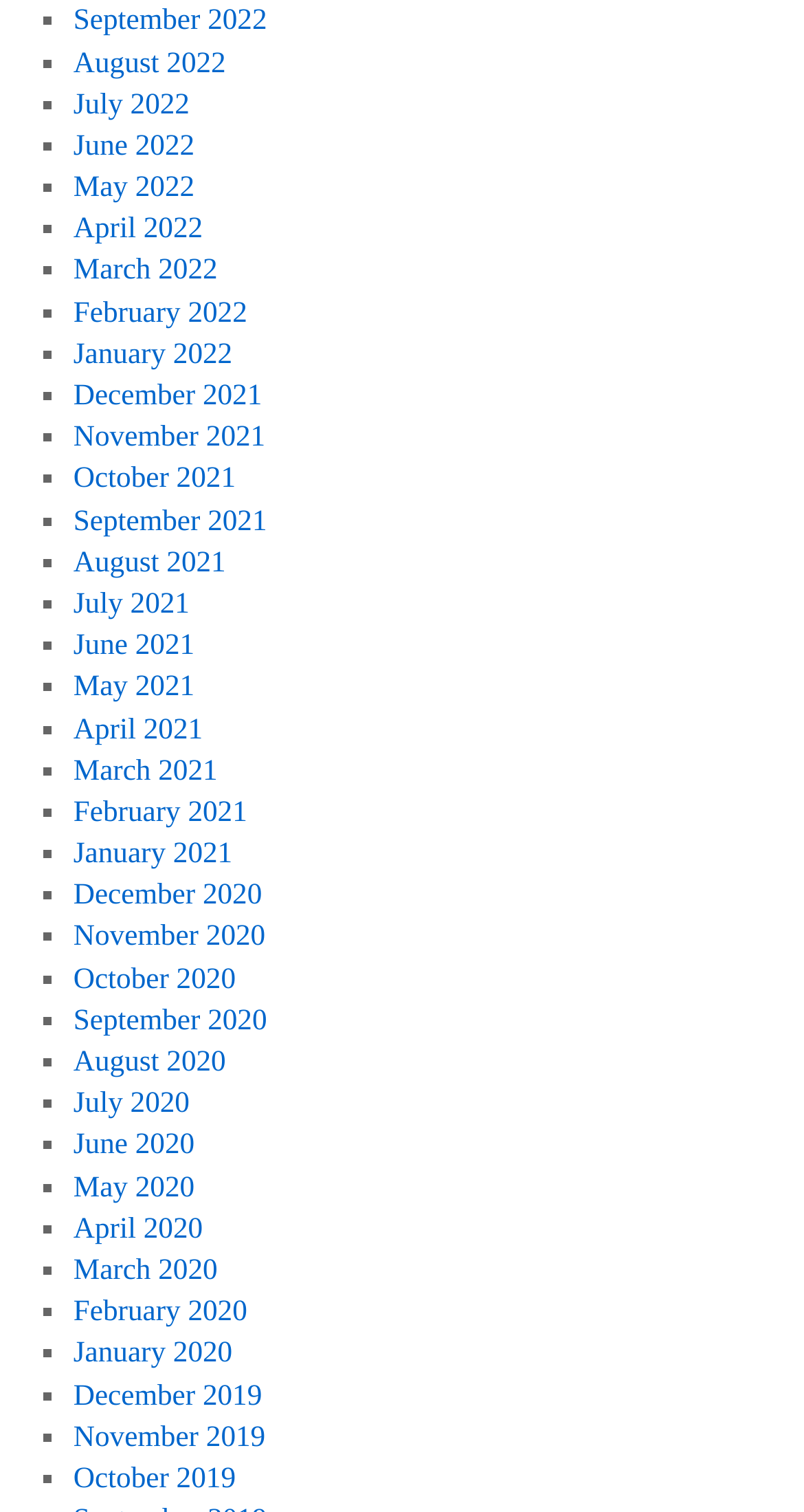Please specify the bounding box coordinates of the clickable section necessary to execute the following command: "View September 2022".

[0.091, 0.003, 0.332, 0.025]